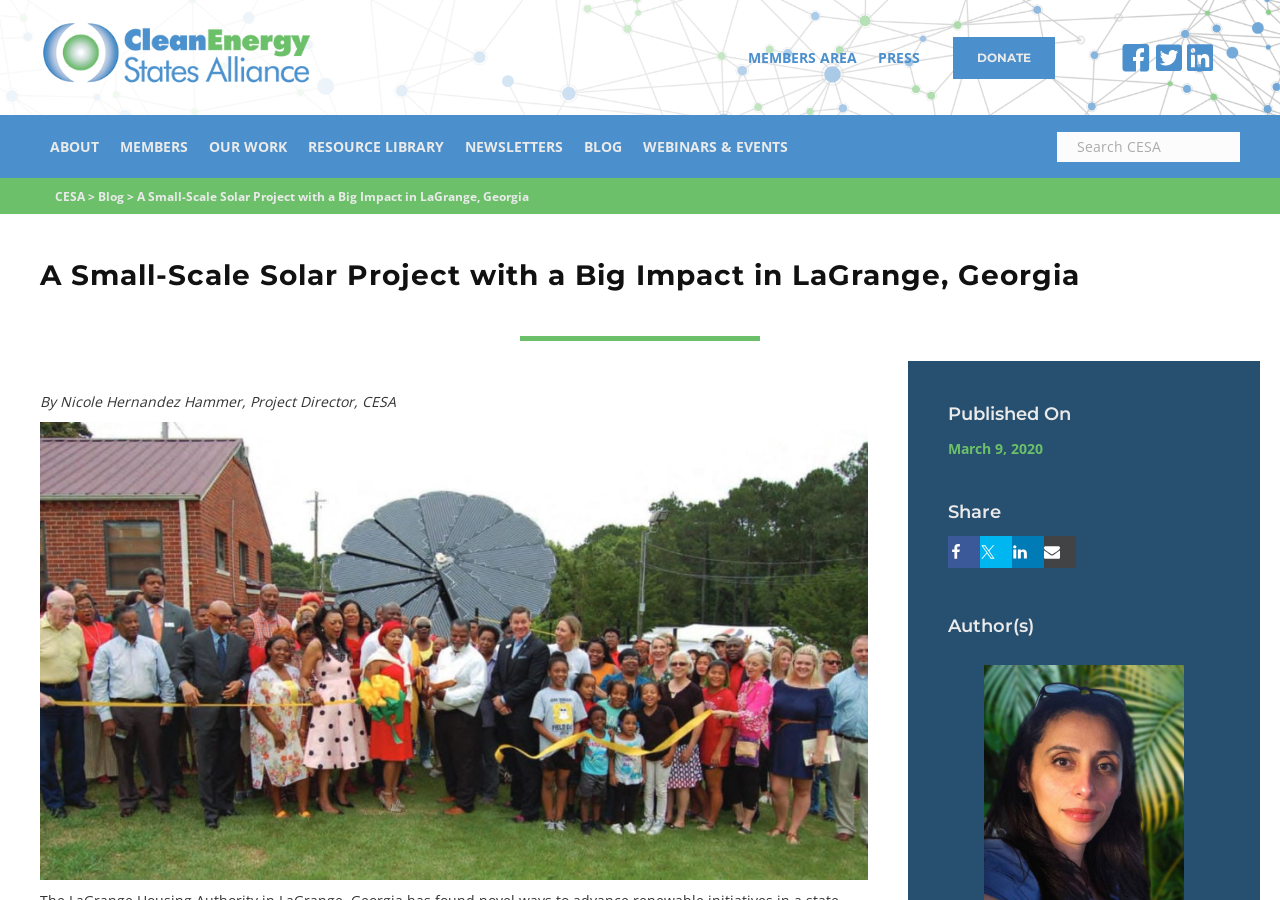Please predict the bounding box coordinates (top-left x, top-left y, bottom-right x, bottom-right y) for the UI element in the screenshot that fits the description: Our Work

[0.155, 0.135, 0.232, 0.192]